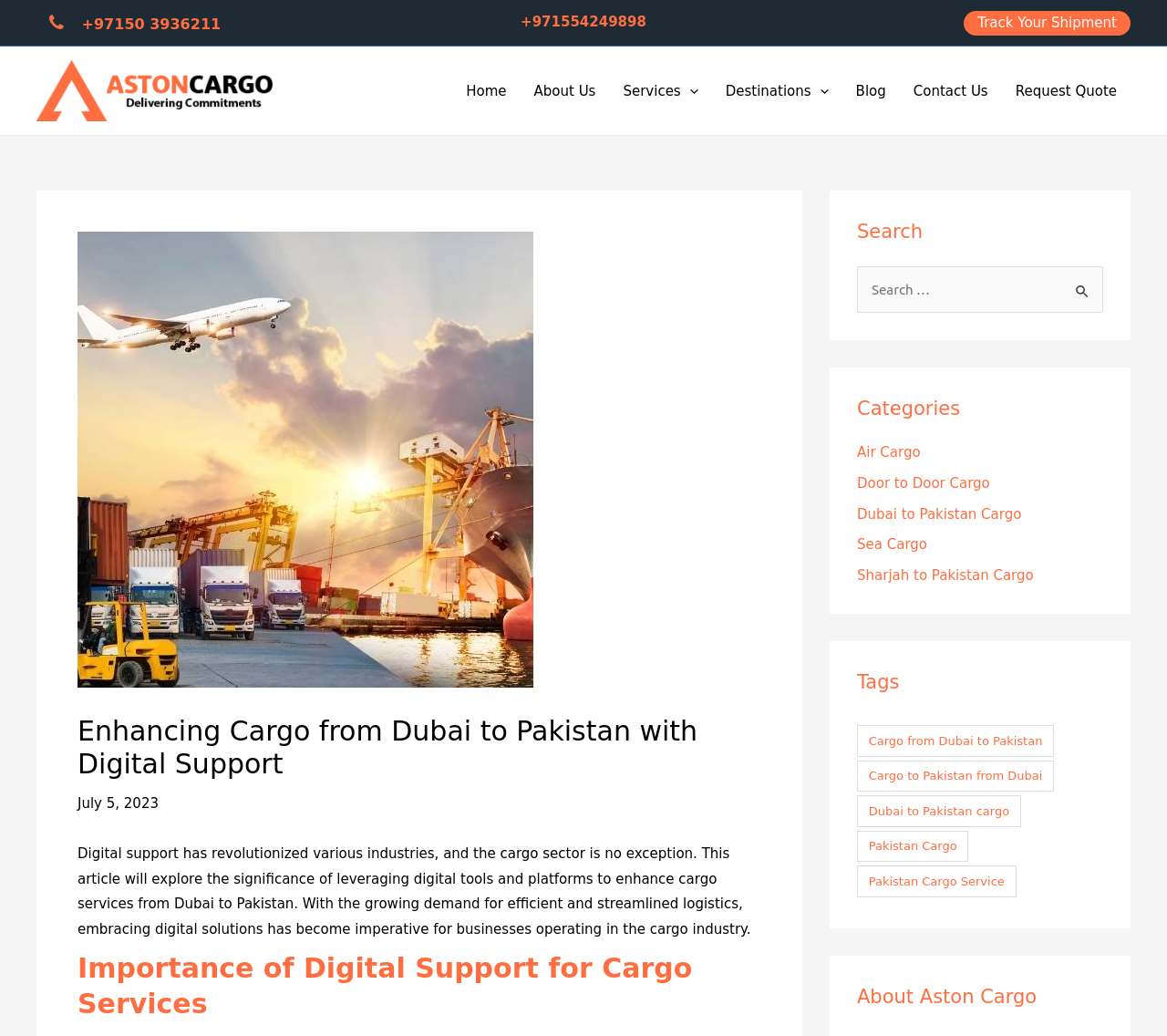Please provide the bounding box coordinates for the element that needs to be clicked to perform the instruction: "Enter email address to sign up for updates". The coordinates must consist of four float numbers between 0 and 1, formatted as [left, top, right, bottom].

None